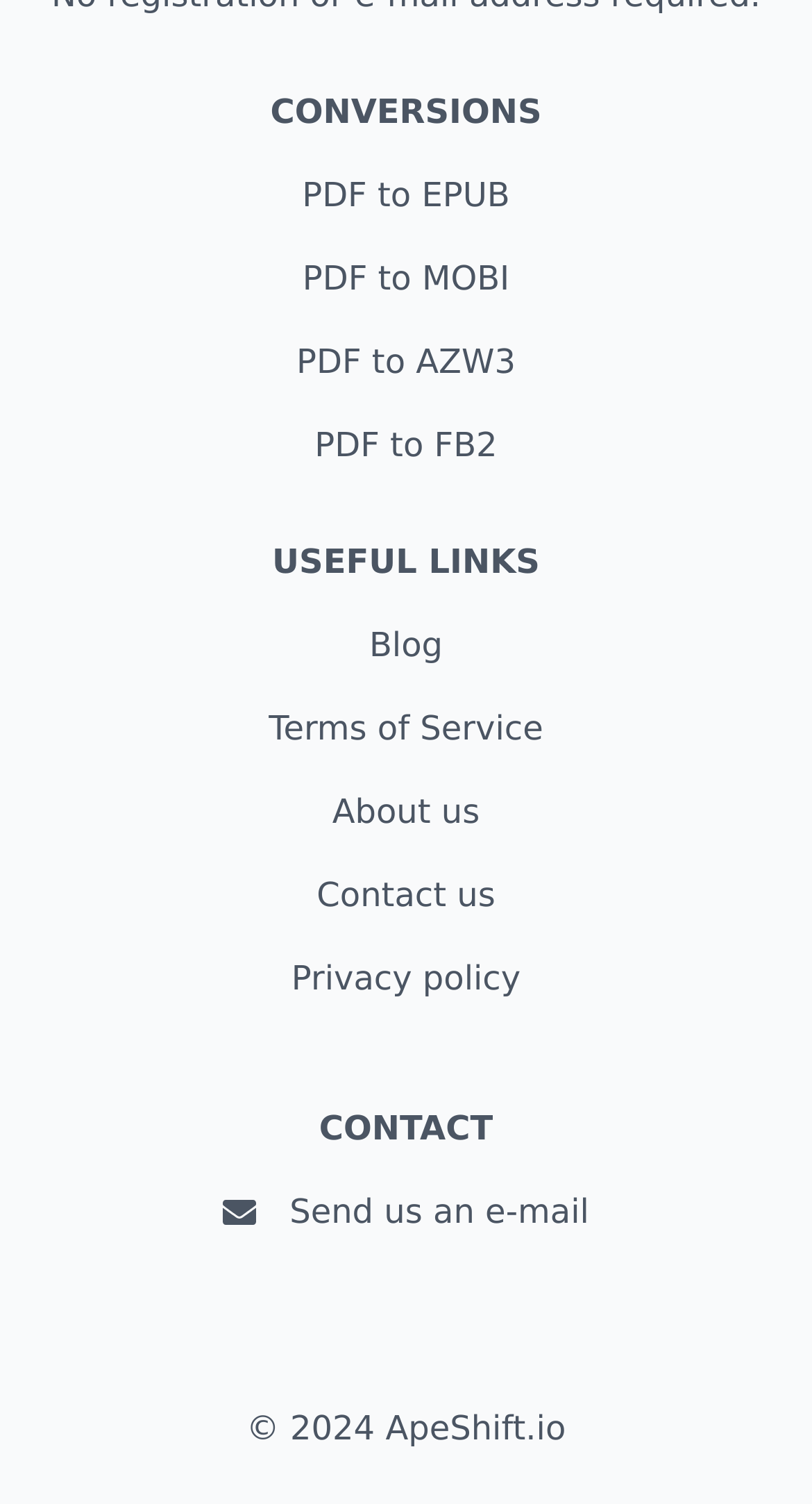Using the information from the screenshot, answer the following question thoroughly:
How many headings are present on the webpage?

There are 3 headings present on the webpage, which are 'CONVERSIONS', 'USEFUL LINKS', and 'CONTACT', each with a distinct bounding box coordinate and OCR text.